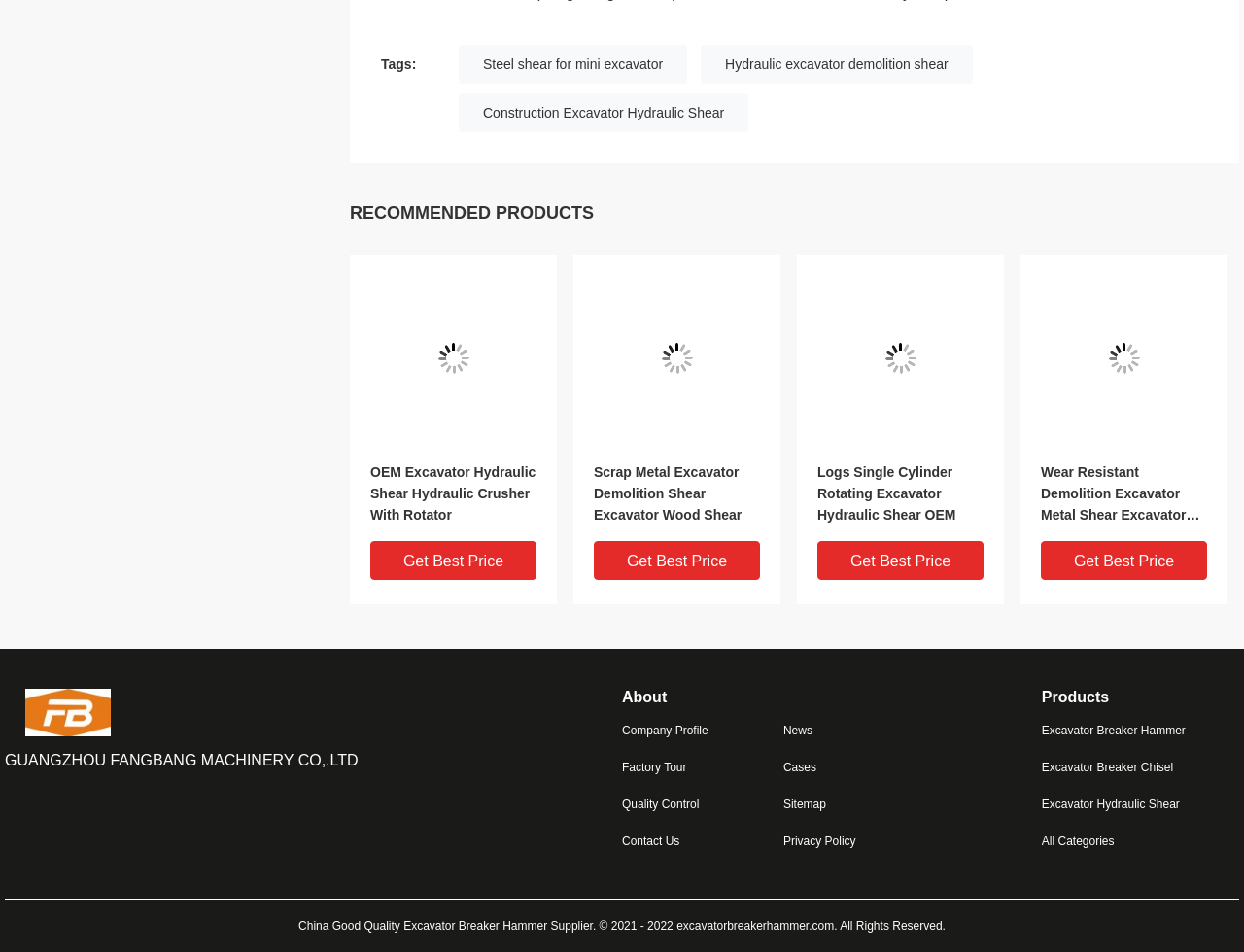Use a single word or phrase to answer the question: How many recommended products are there?

6